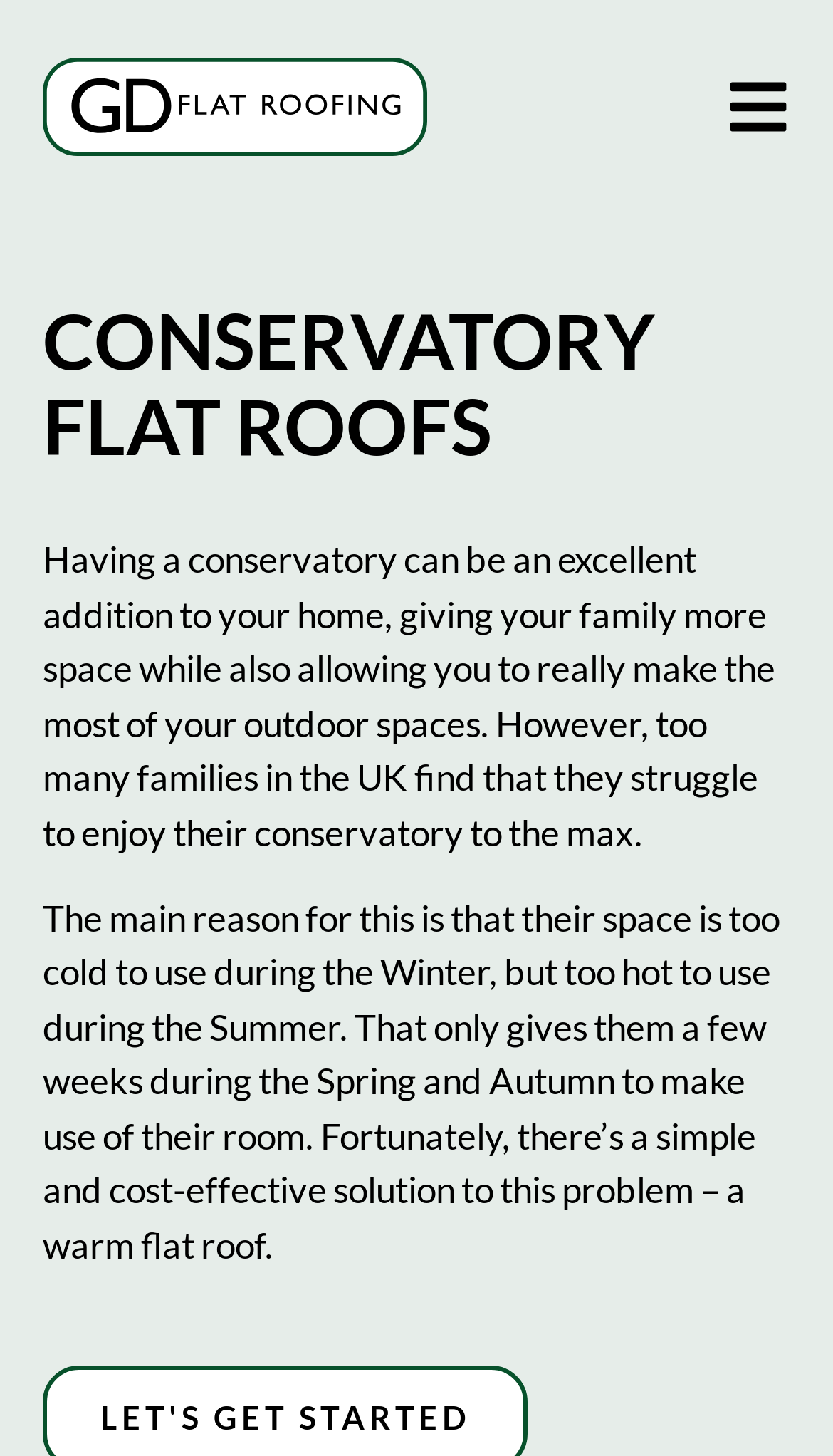Identify the text that serves as the heading for the webpage and generate it.

CONSERVATORY FLAT ROOFS